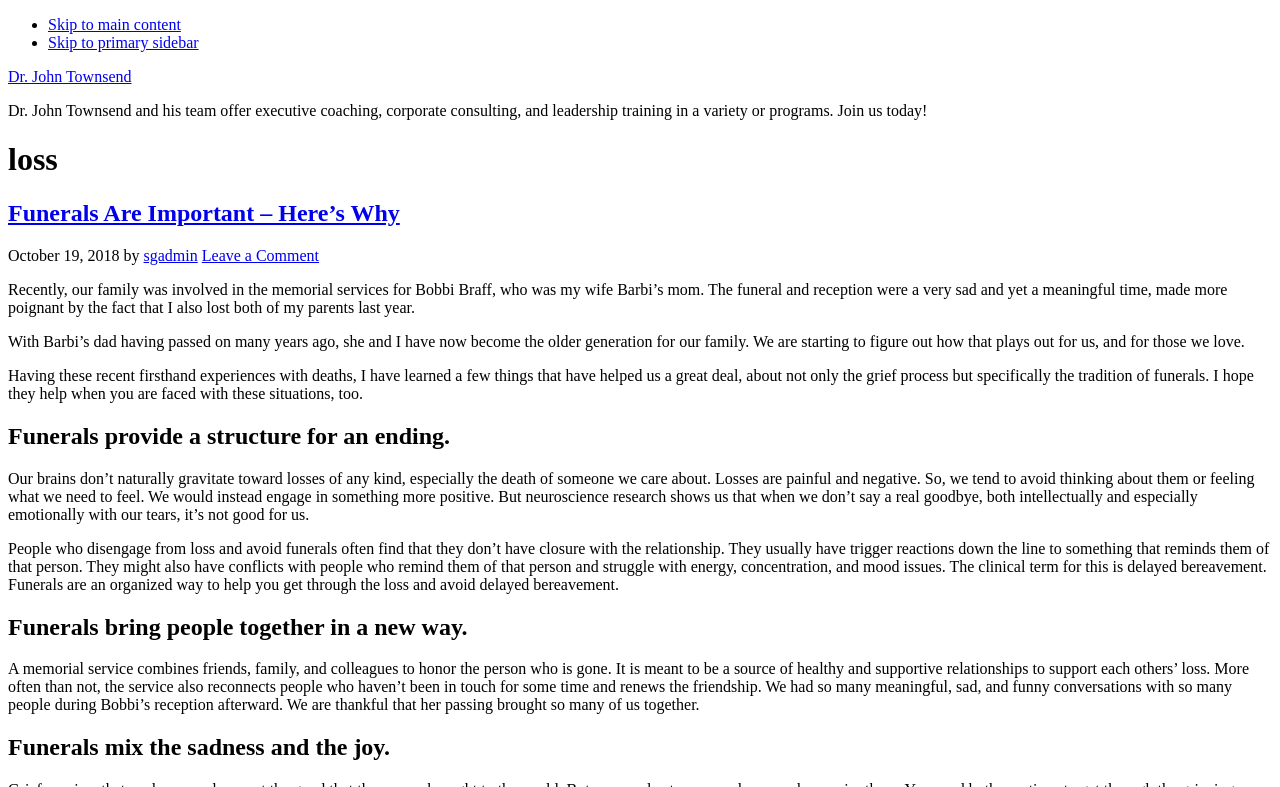What is the term used to describe the phenomenon of not having closure with a relationship after a loss?
Use the screenshot to answer the question with a single word or phrase.

Delayed bereavement